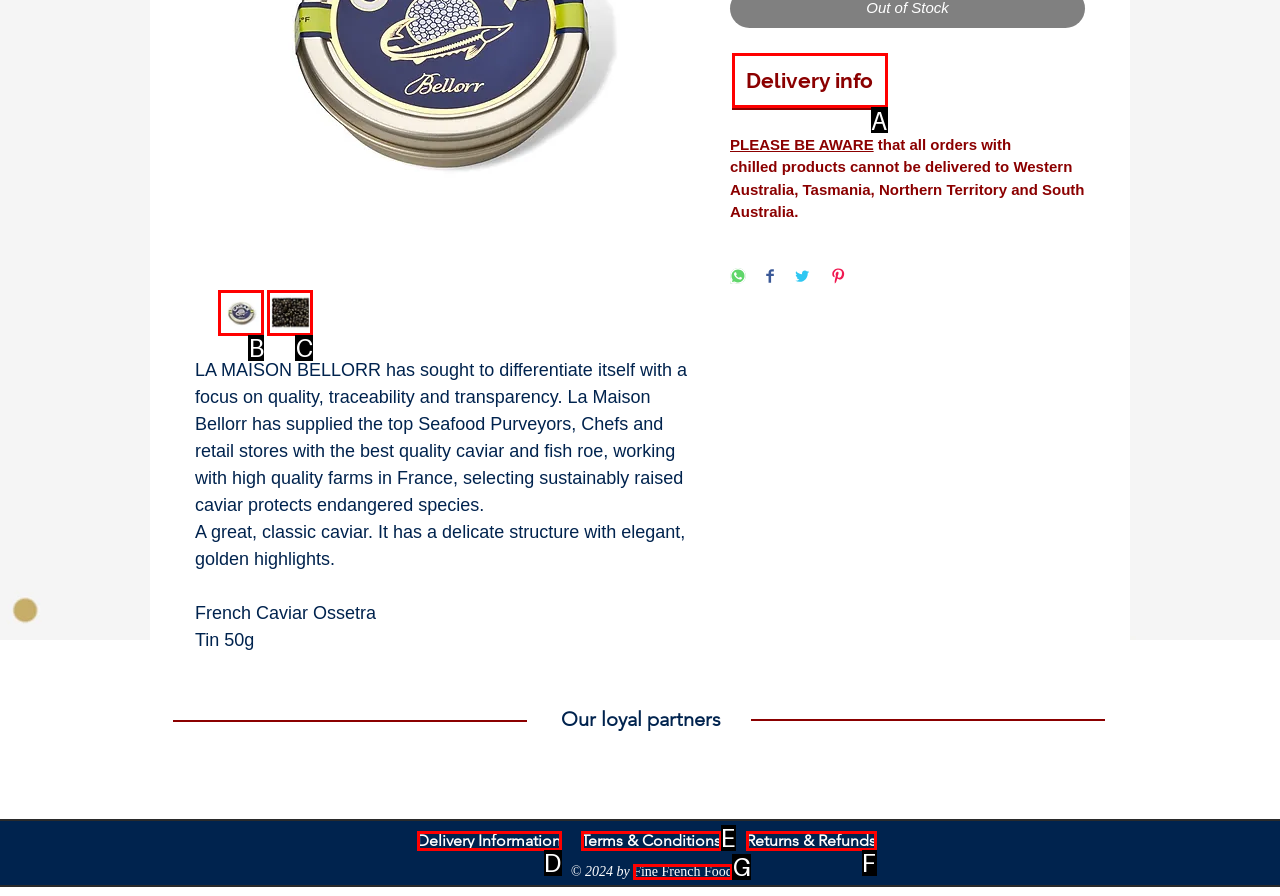From the given choices, determine which HTML element aligns with the description: Terms & Conditions Respond with the letter of the appropriate option.

E